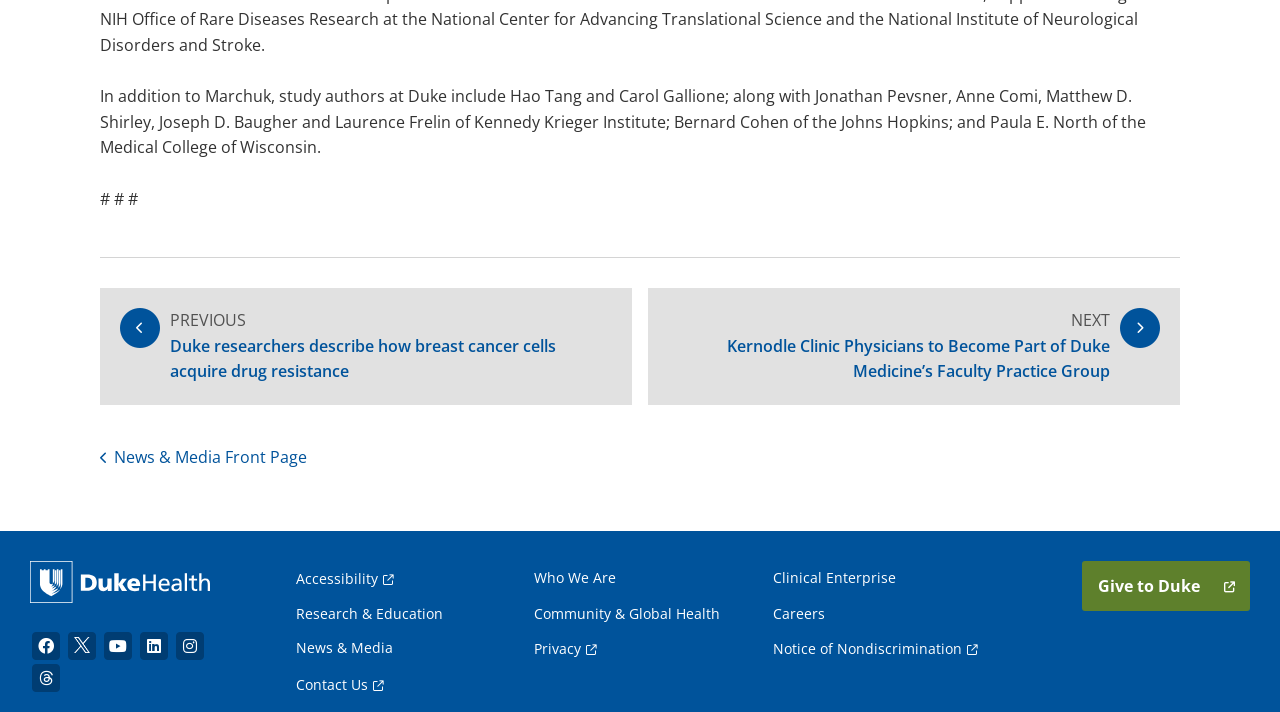Provide a one-word or short-phrase response to the question:
What is the name of the clinic mentioned?

Kernodle Clinic